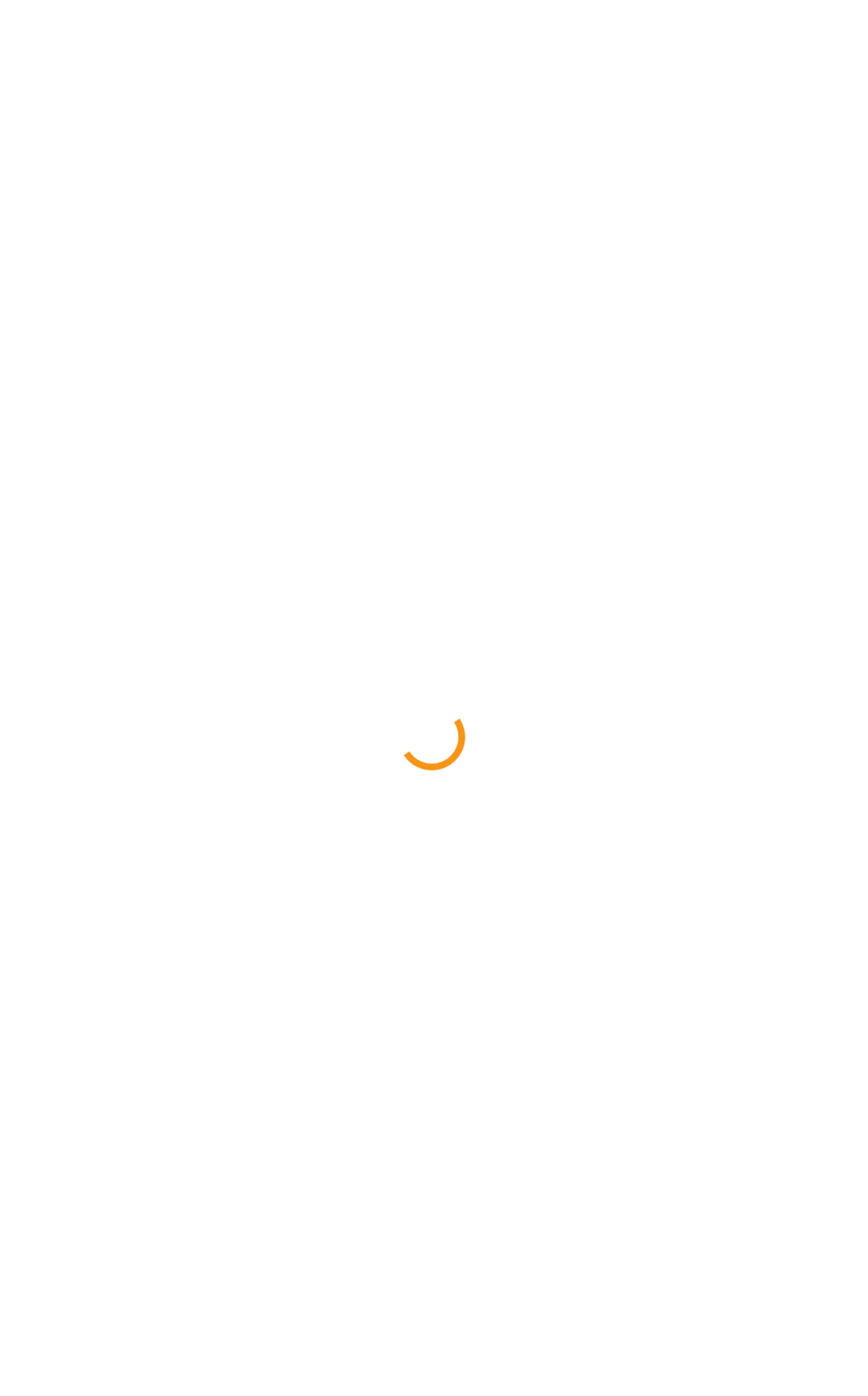Generate a detailed explanation of the webpage's features and information.

The webpage is about the Infinity iS-100 Movinghead product on the Portal Imagination AV website. At the top left, there is a "My account" heading with a link below it. To the right of "My account", there is a "Login" link. 

Below the top navigation, there is a menu toggle button on the left, and a link with the text "0" on the right. 

The main content area has a breadcrumb navigation section at the top, which shows the path "Home / Geen categorie / Infinity iS-100 Movinghead". 

Below the breadcrumb, there is a large image taking up most of the width, with a link overlaying it. 

The product information is displayed below the image, with a heading that reads "Infinity iS-100 Movinghead". Below the product name, there are two more headings: "SKU: HL-41500" and "Login to view price", with a link to login to view the price. 

At the bottom, there is a "Out of stock" notification.